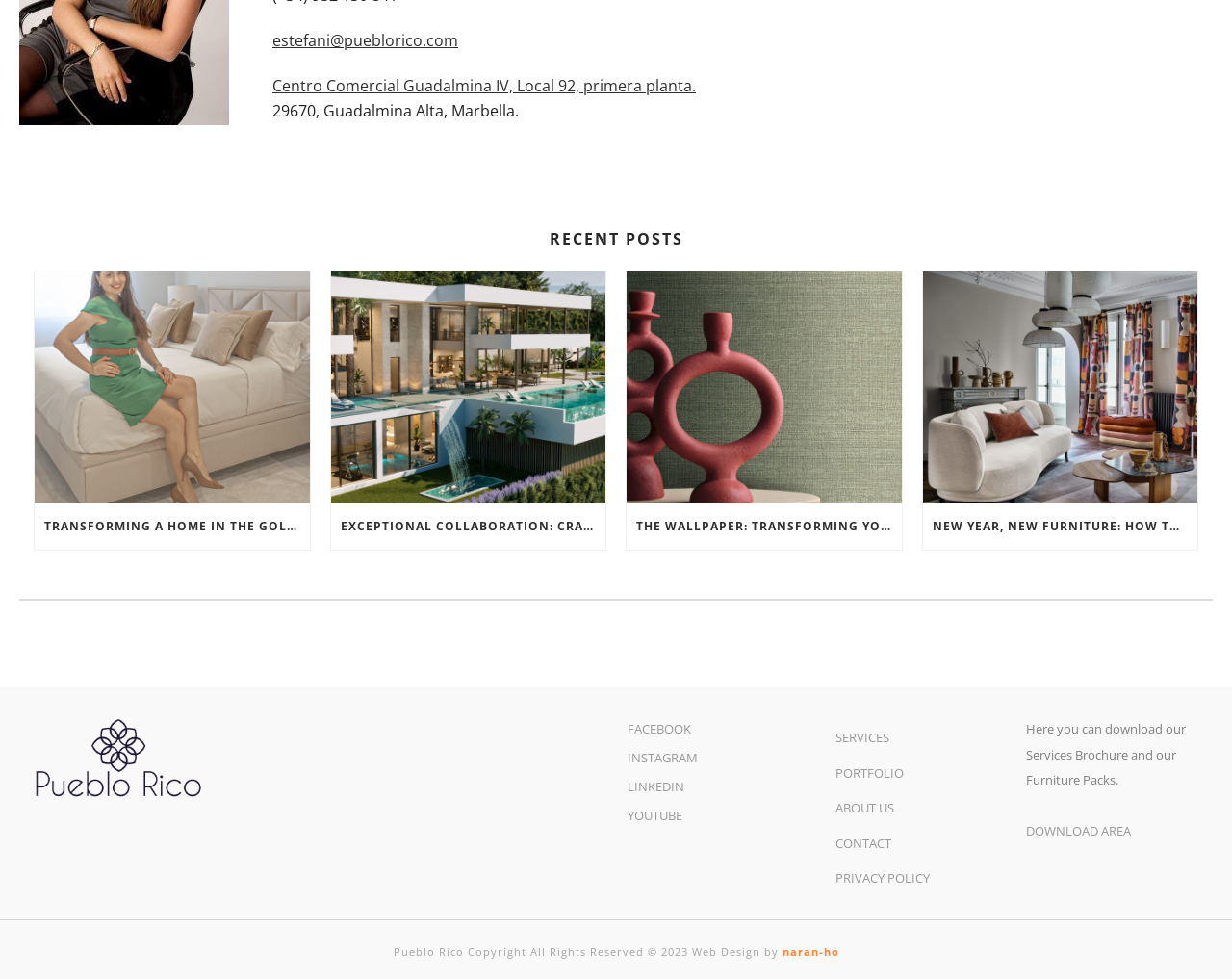Find the bounding box of the web element that fits this description: "ABOUT US".

[0.674, 0.808, 0.738, 0.843]